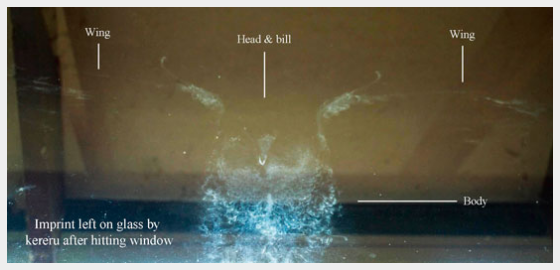Please give a short response to the question using one word or a phrase:
What is the purpose of the accompanying text?

To draw attention